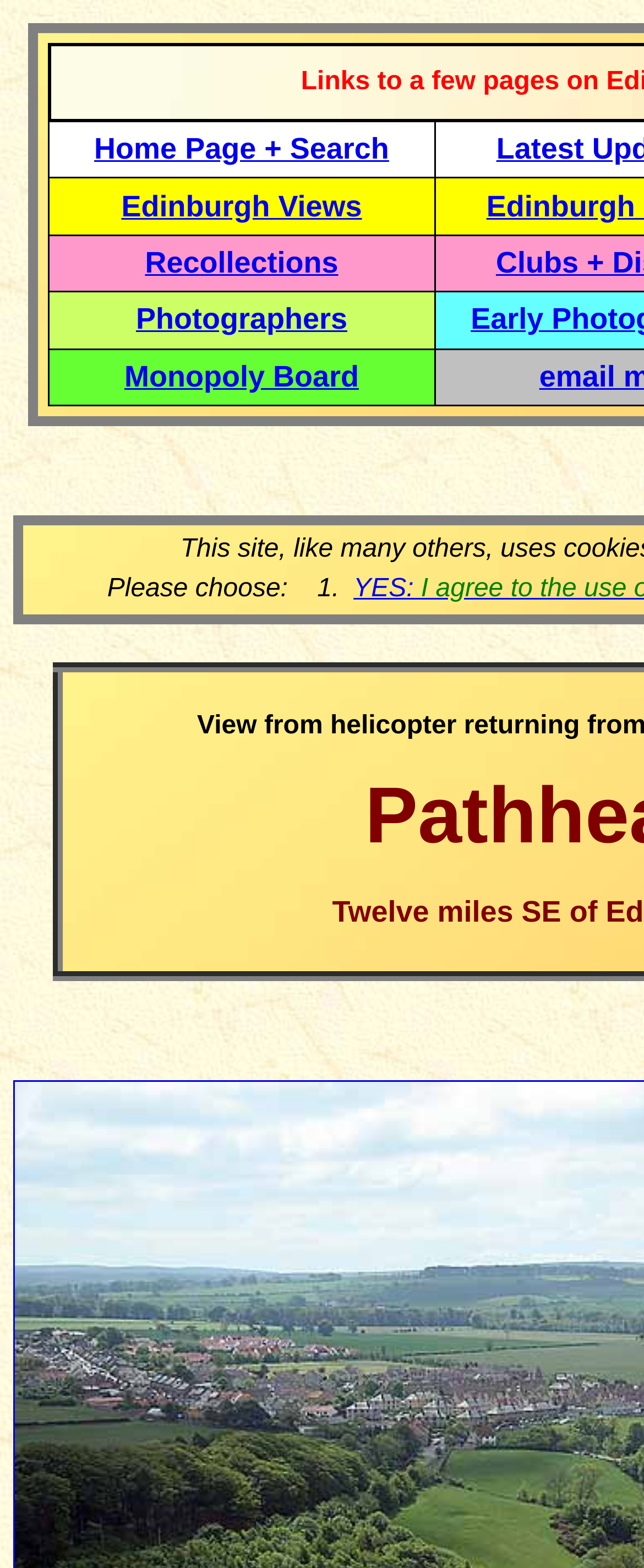Please answer the following query using a single word or phrase: 
What is the layout of the main links on this webpage?

Vertical list